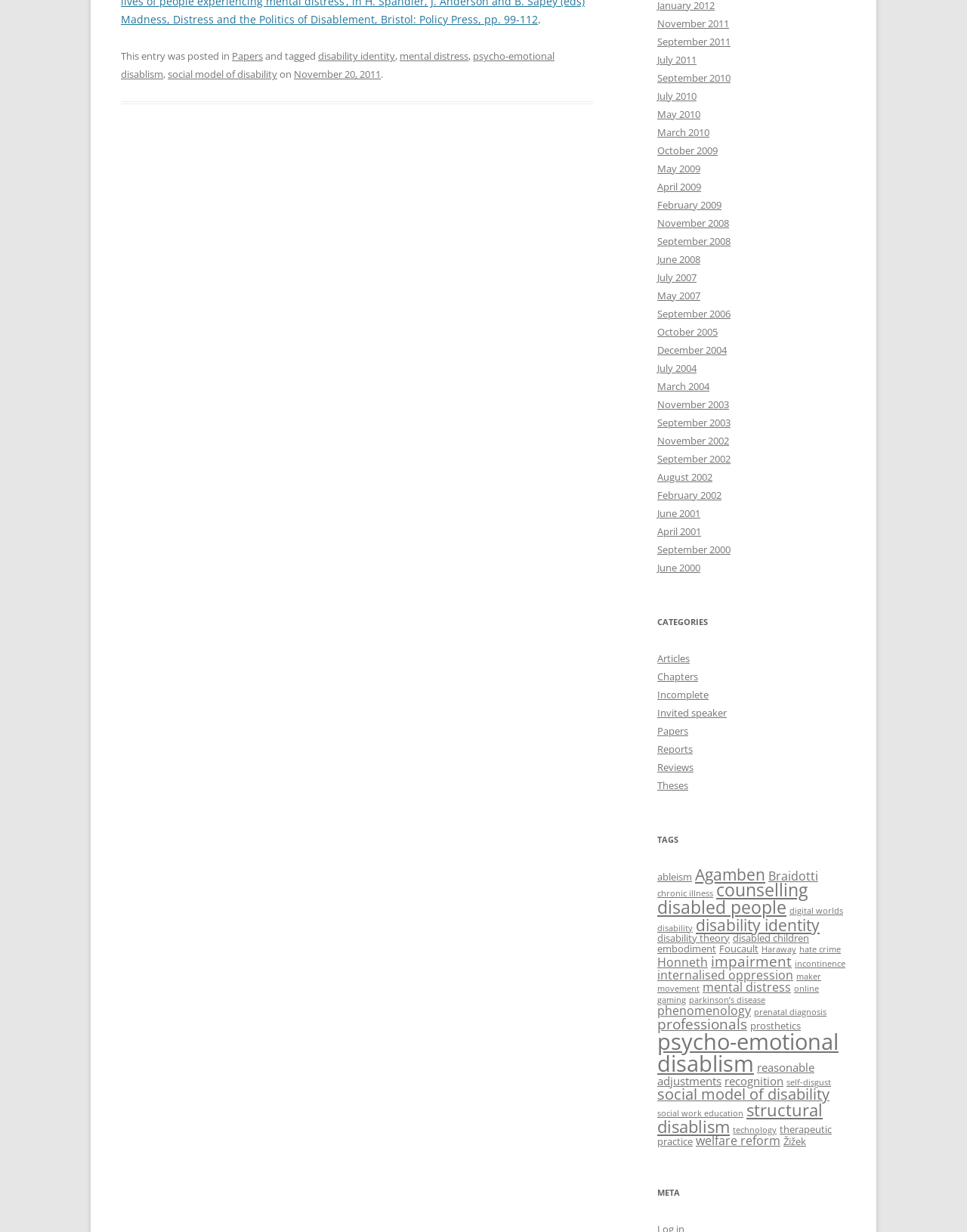Please analyze the image and give a detailed answer to the question:
How many items are tagged with 'counselling disabled people'?

I found the tag 'counselling disabled people' in the tags section of the webpage and it is associated with 13 items.